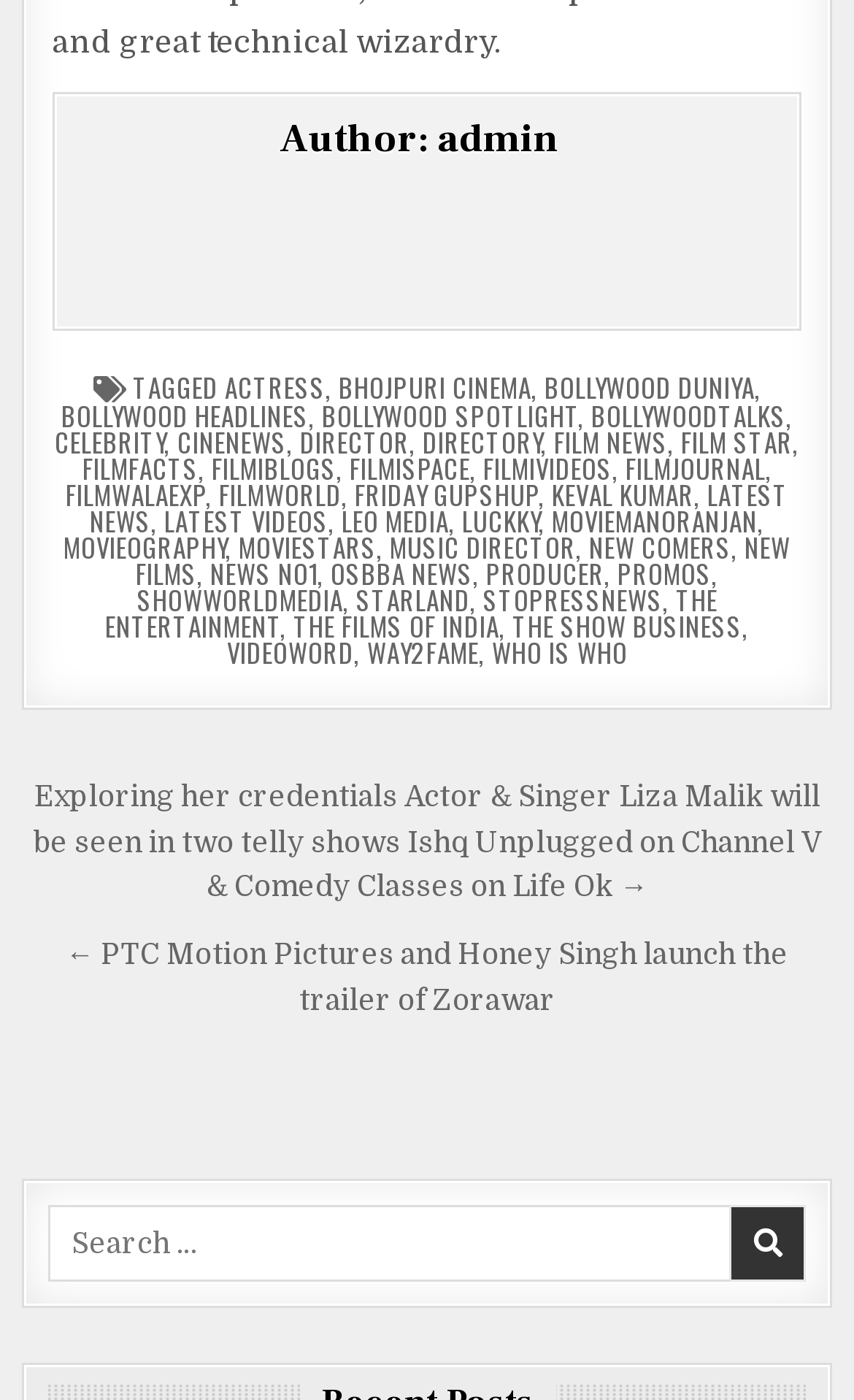What is the text of the first link in the footer?
Answer the question with a single word or phrase by looking at the picture.

ACTRESS